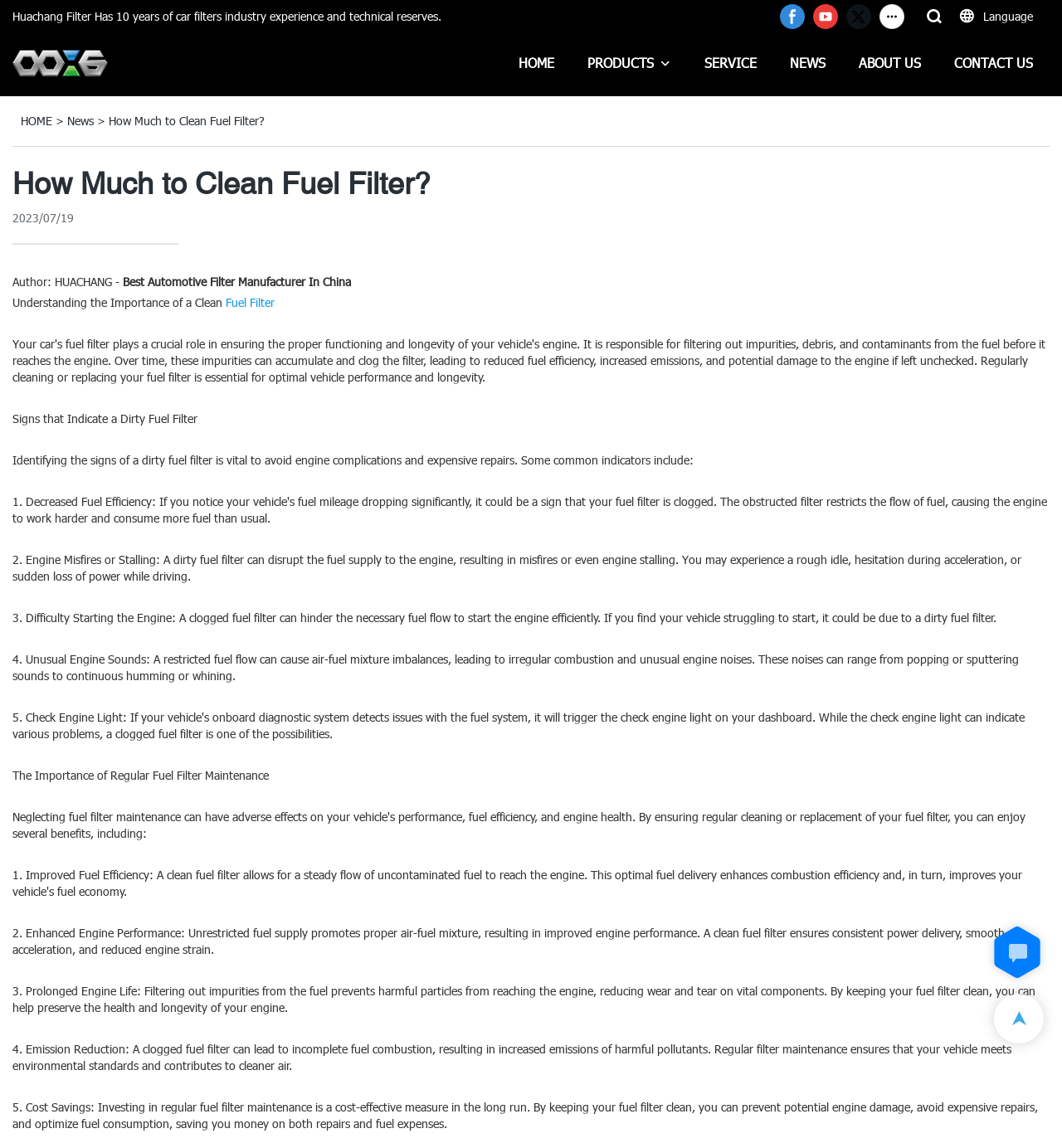Identify the bounding box for the UI element specified in this description: "ABOUT US". The coordinates must be four float numbers between 0 and 1, formatted as [left, top, right, bottom].

[0.809, 0.044, 0.867, 0.065]